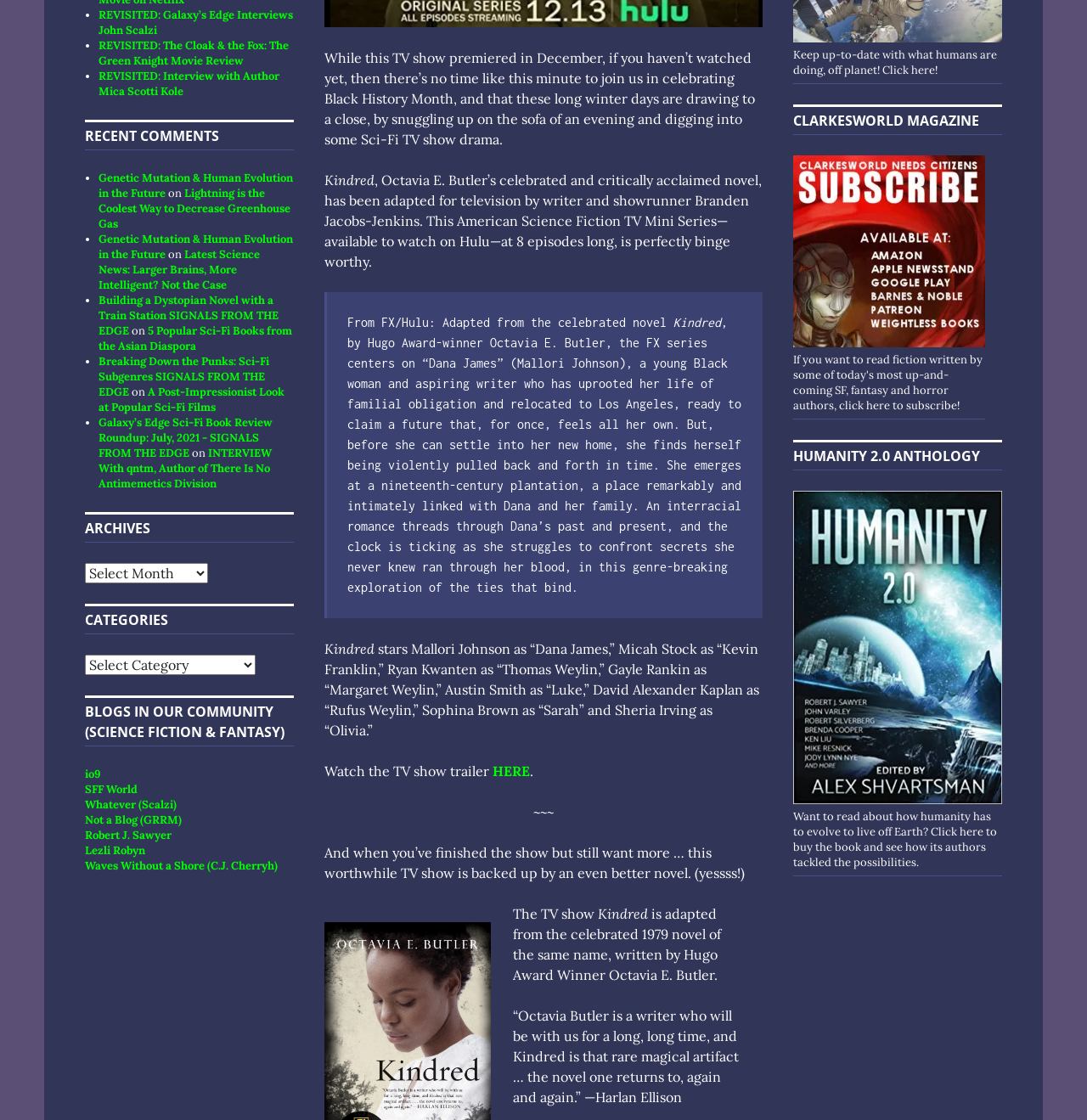Given the element description "Not a Blog (GRRM)" in the screenshot, predict the bounding box coordinates of that UI element.

[0.078, 0.726, 0.167, 0.739]